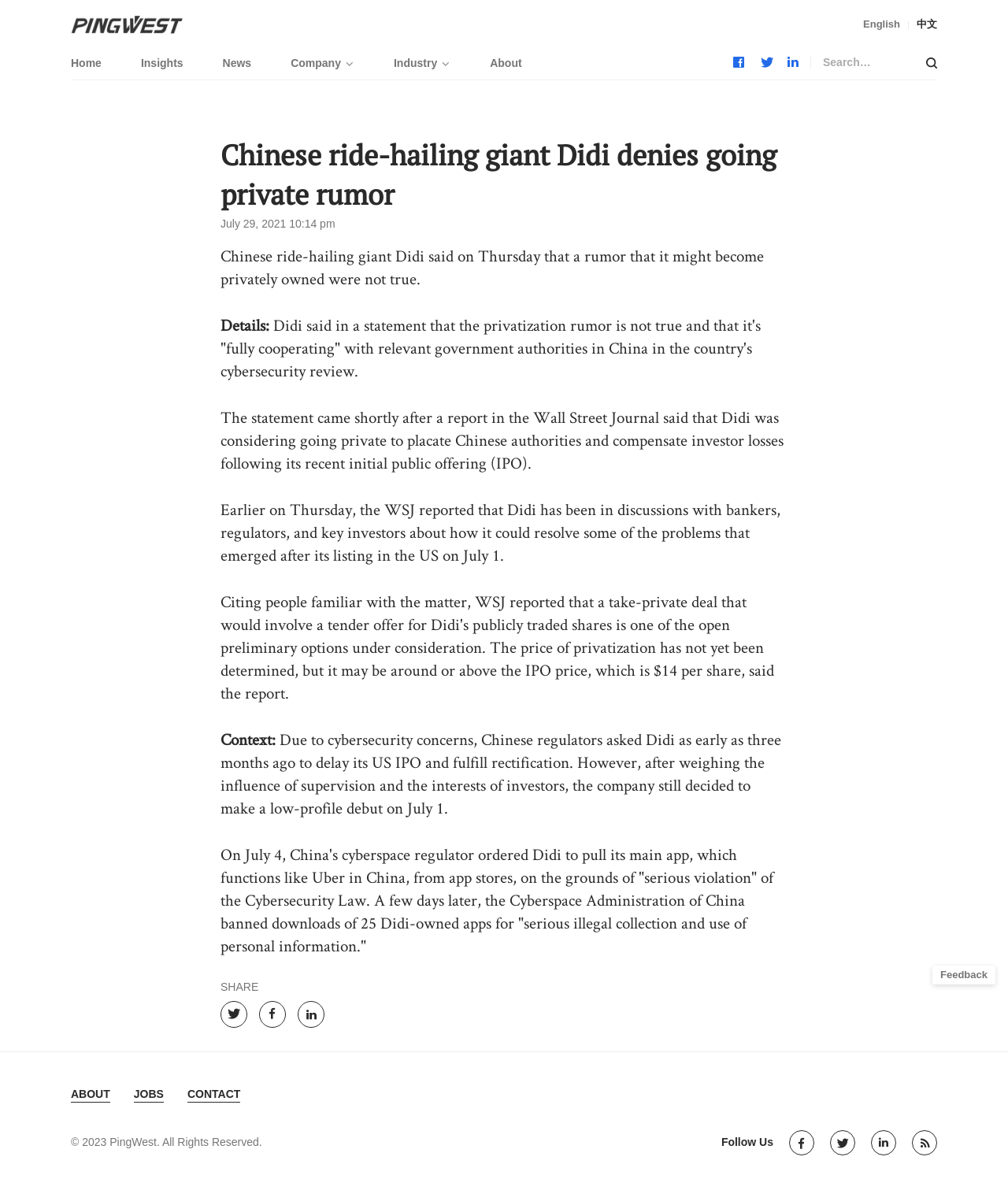Given the element description About, identify the bounding box coordinates for the UI element on the webpage screenshot. The format should be (top-left x, top-left y, bottom-right x, bottom-right y), with values between 0 and 1.

[0.486, 0.048, 0.518, 0.058]